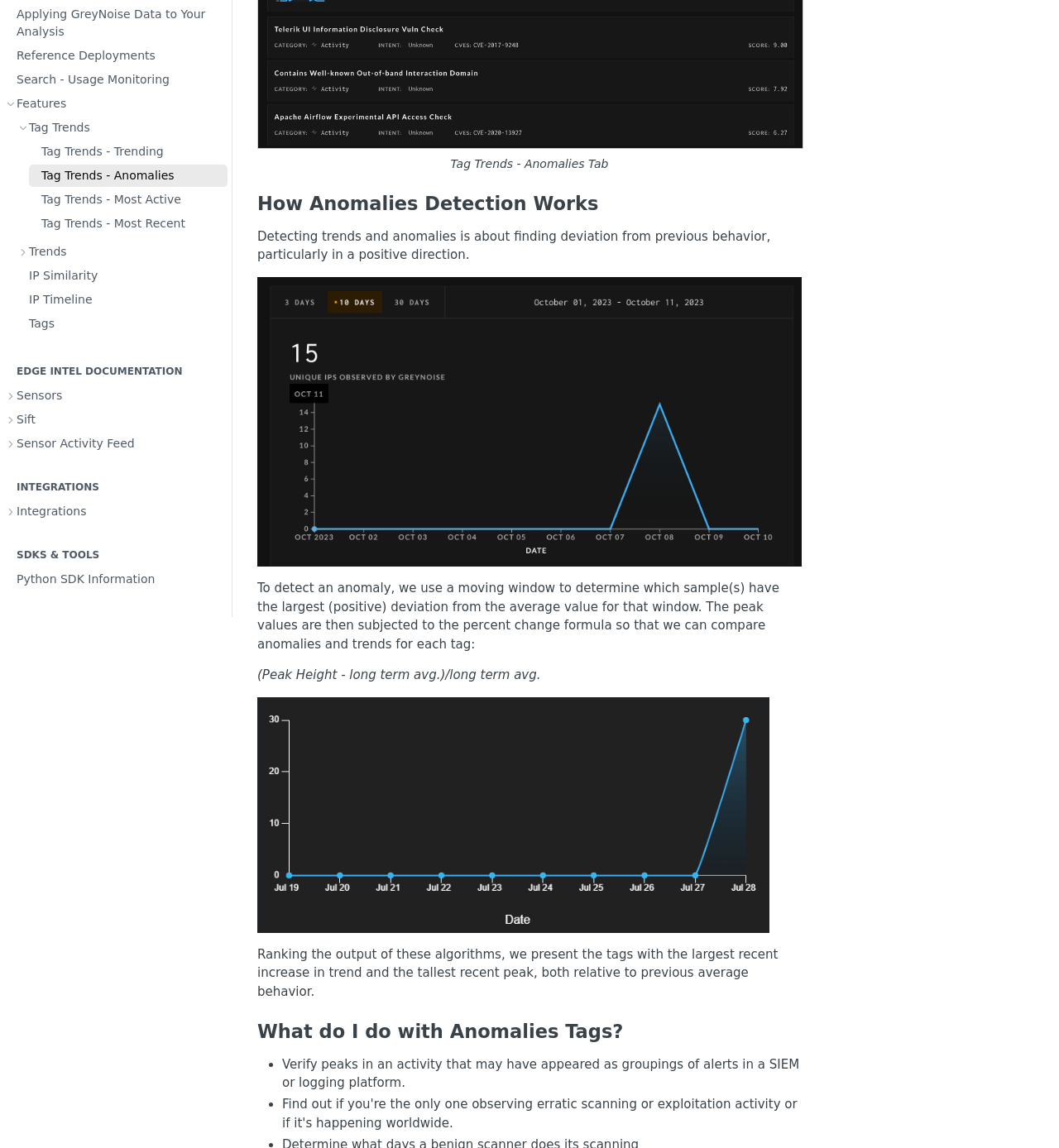Given the element description Tags, predict the bounding box coordinates for the UI element in the webpage screenshot. The format should be (top-left x, top-left y, bottom-right x, bottom-right y), and the values should be between 0 and 1.

[0.016, 0.272, 0.215, 0.292]